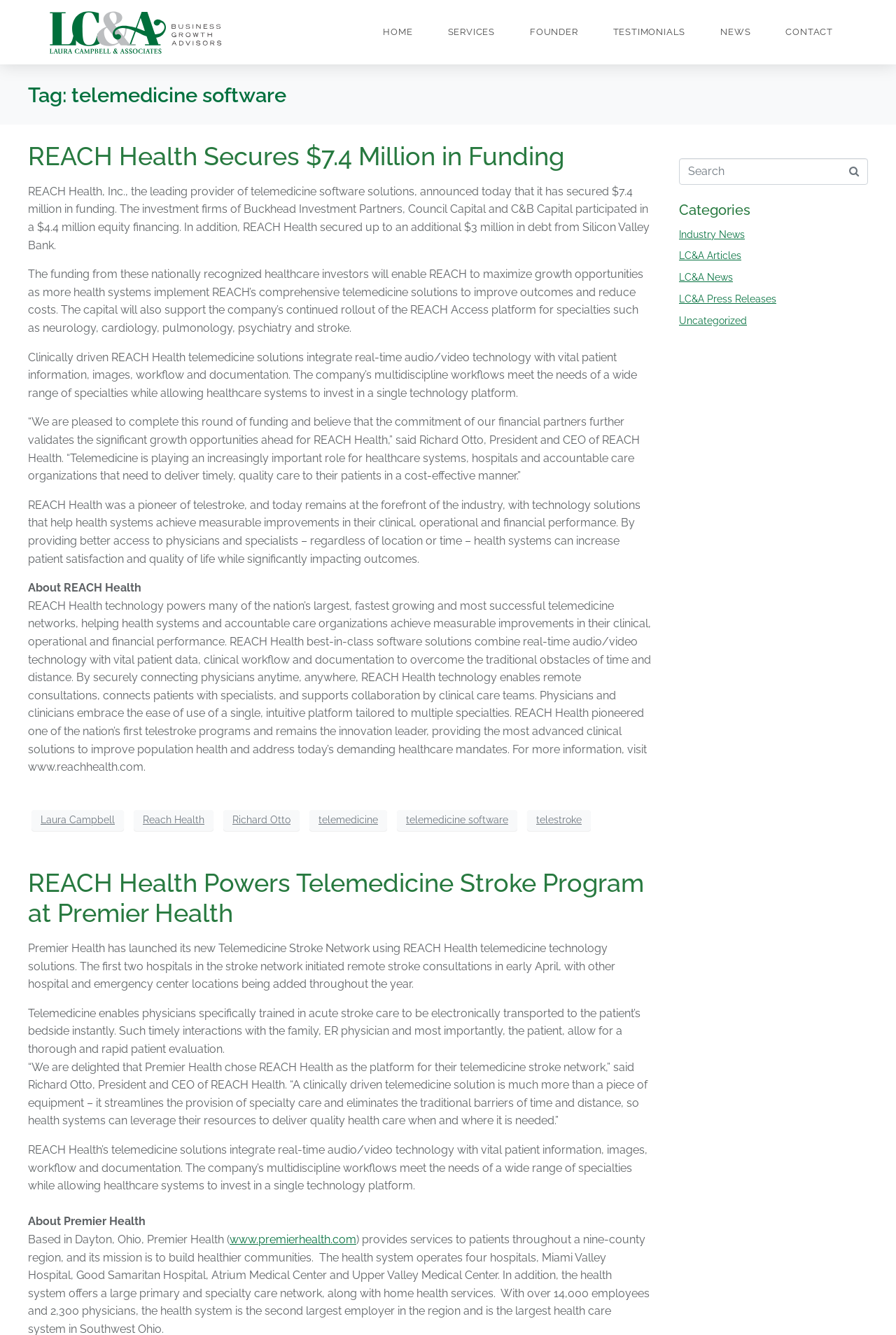Identify the bounding box for the described UI element: "Reach Health".

[0.149, 0.607, 0.238, 0.622]